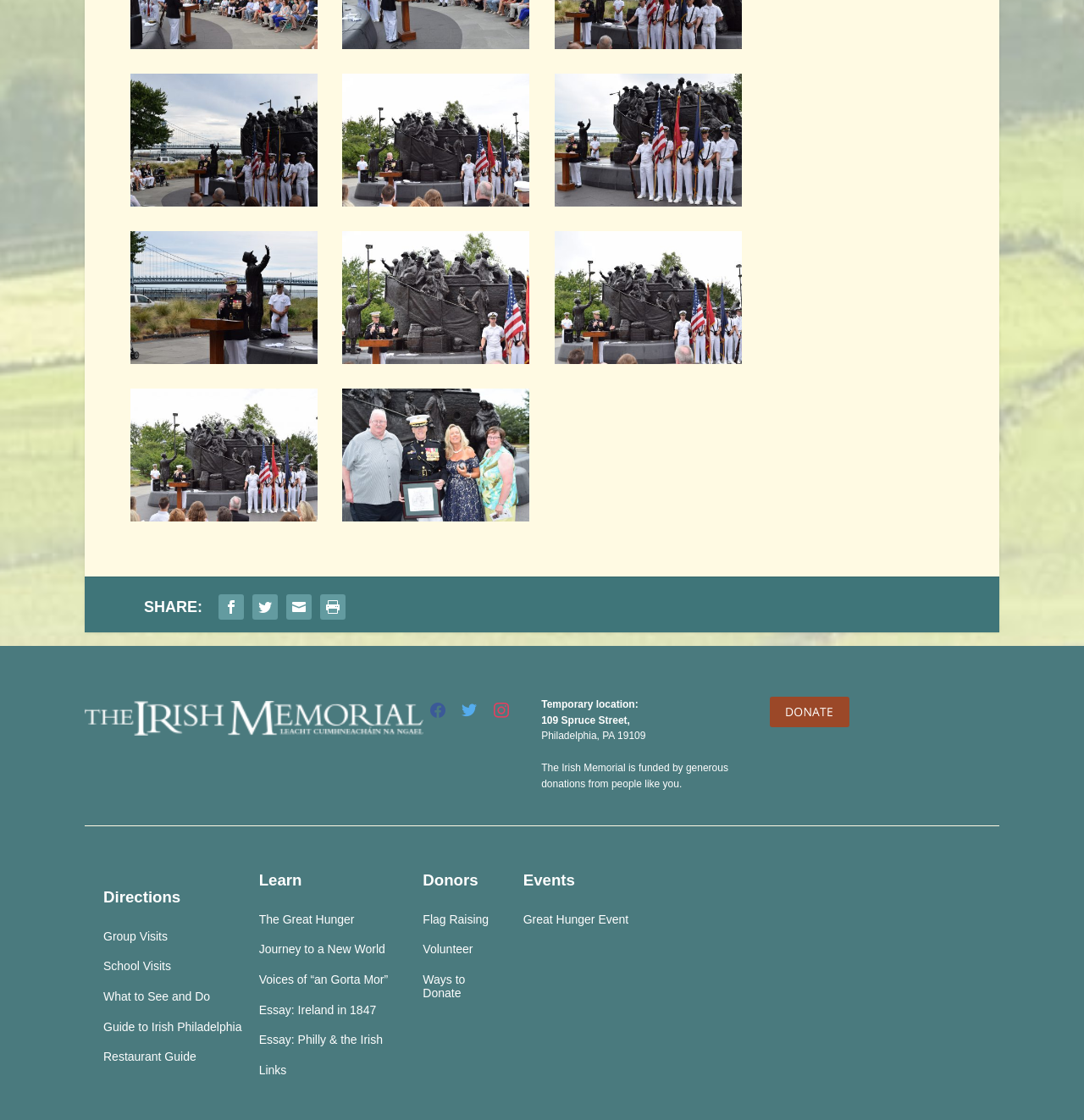Determine the bounding box coordinates of the UI element described below. Use the format (top-left x, top-left y, bottom-right x, bottom-right y) with floating point numbers between 0 and 1: Restaurant Guide

[0.095, 0.937, 0.181, 0.949]